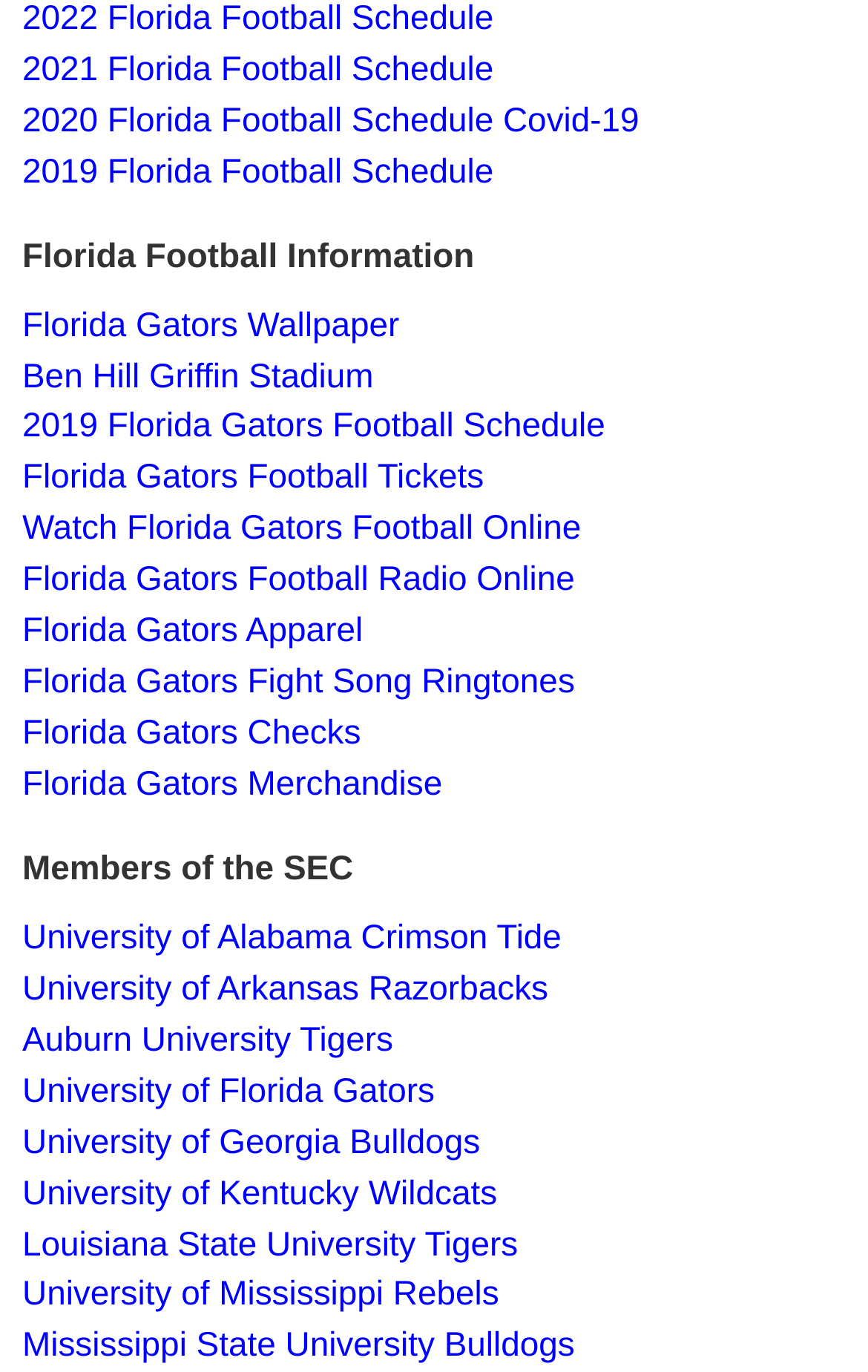Please give the bounding box coordinates of the area that should be clicked to fulfill the following instruction: "View 2021 Florida Football Schedule". The coordinates should be in the format of four float numbers from 0 to 1, i.e., [left, top, right, bottom].

[0.026, 0.037, 0.569, 0.065]